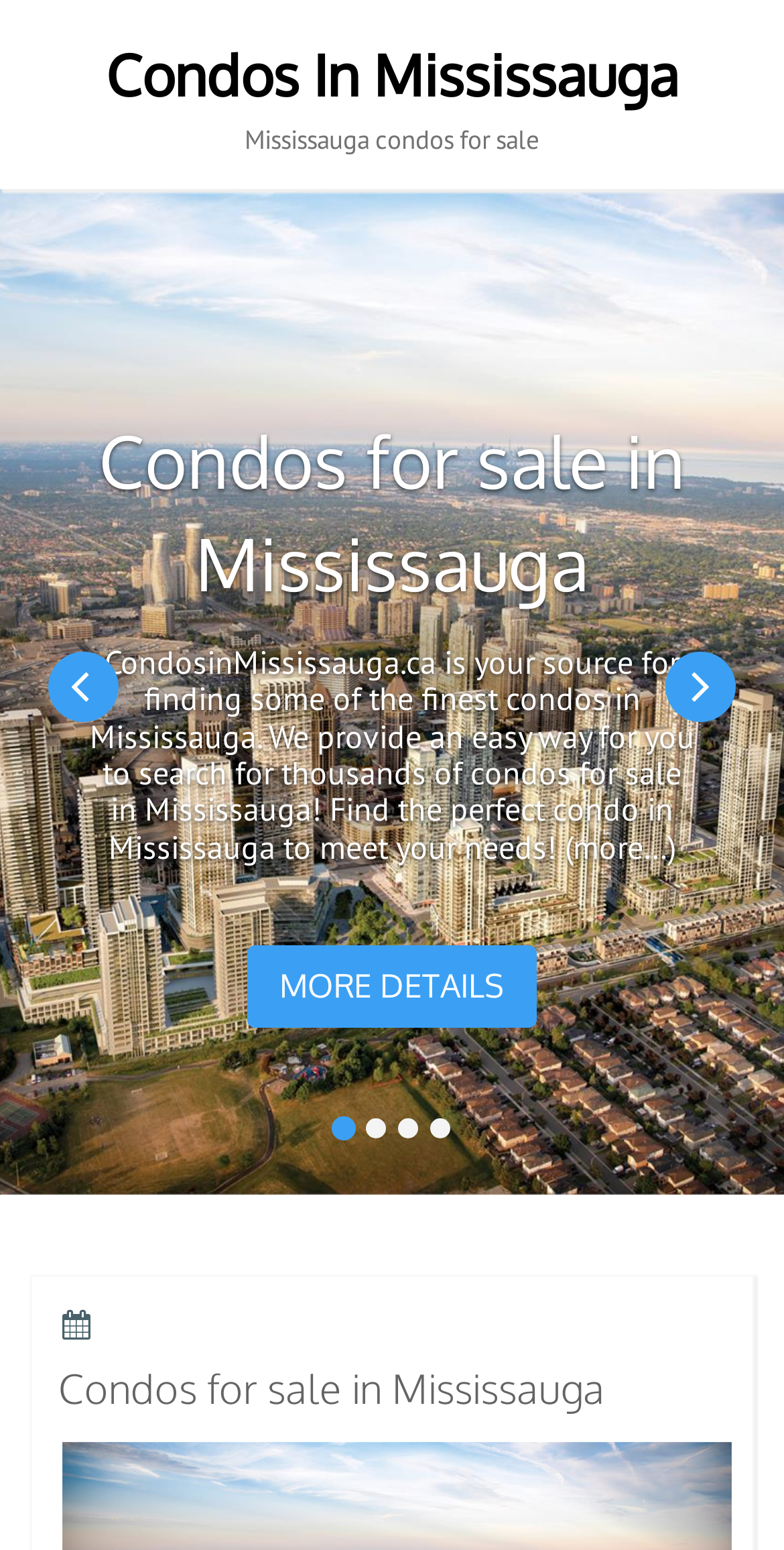Please determine the main heading text of this webpage.

Condos In Mississauga